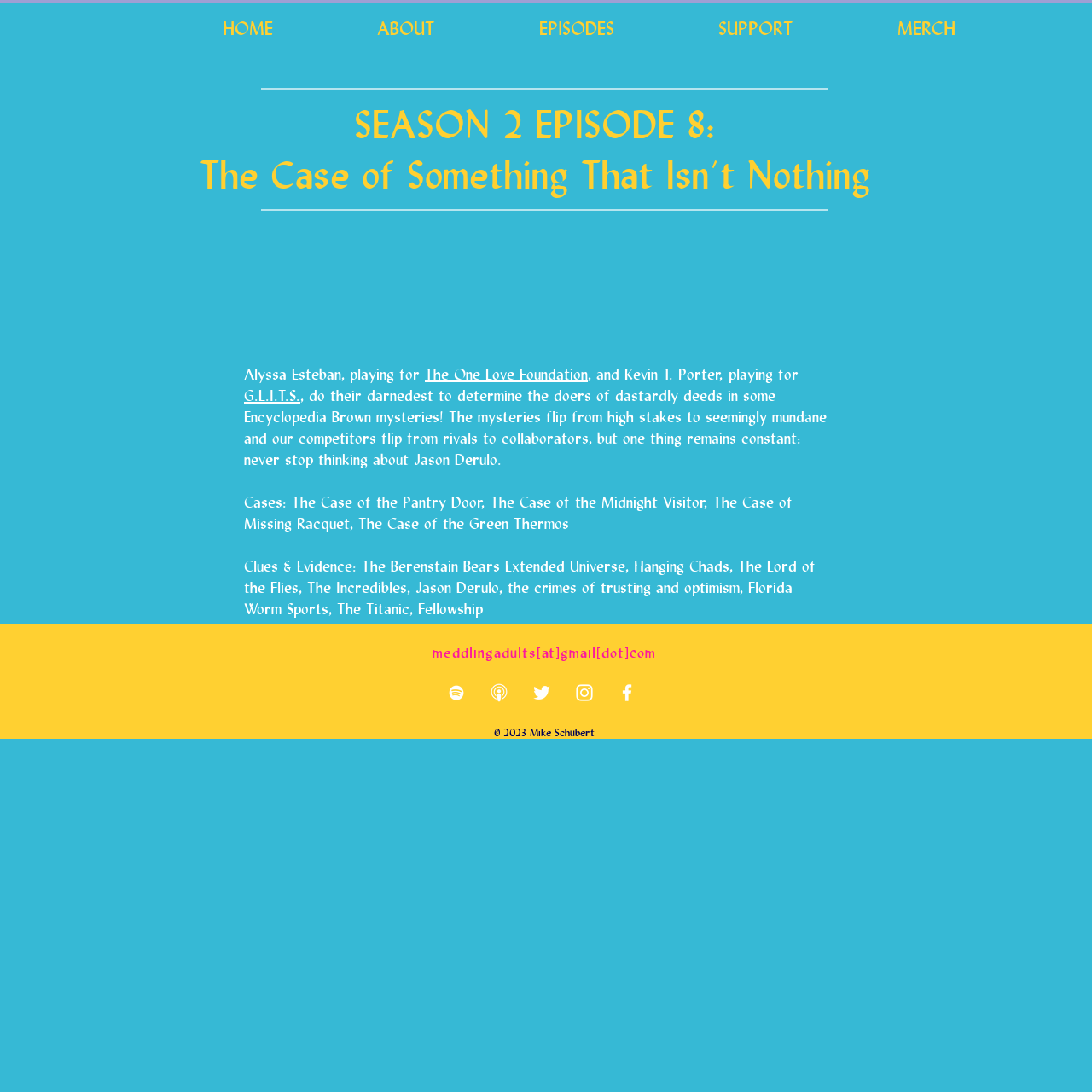Generate the title text from the webpage.

SEASON 2 EPISODE 8: